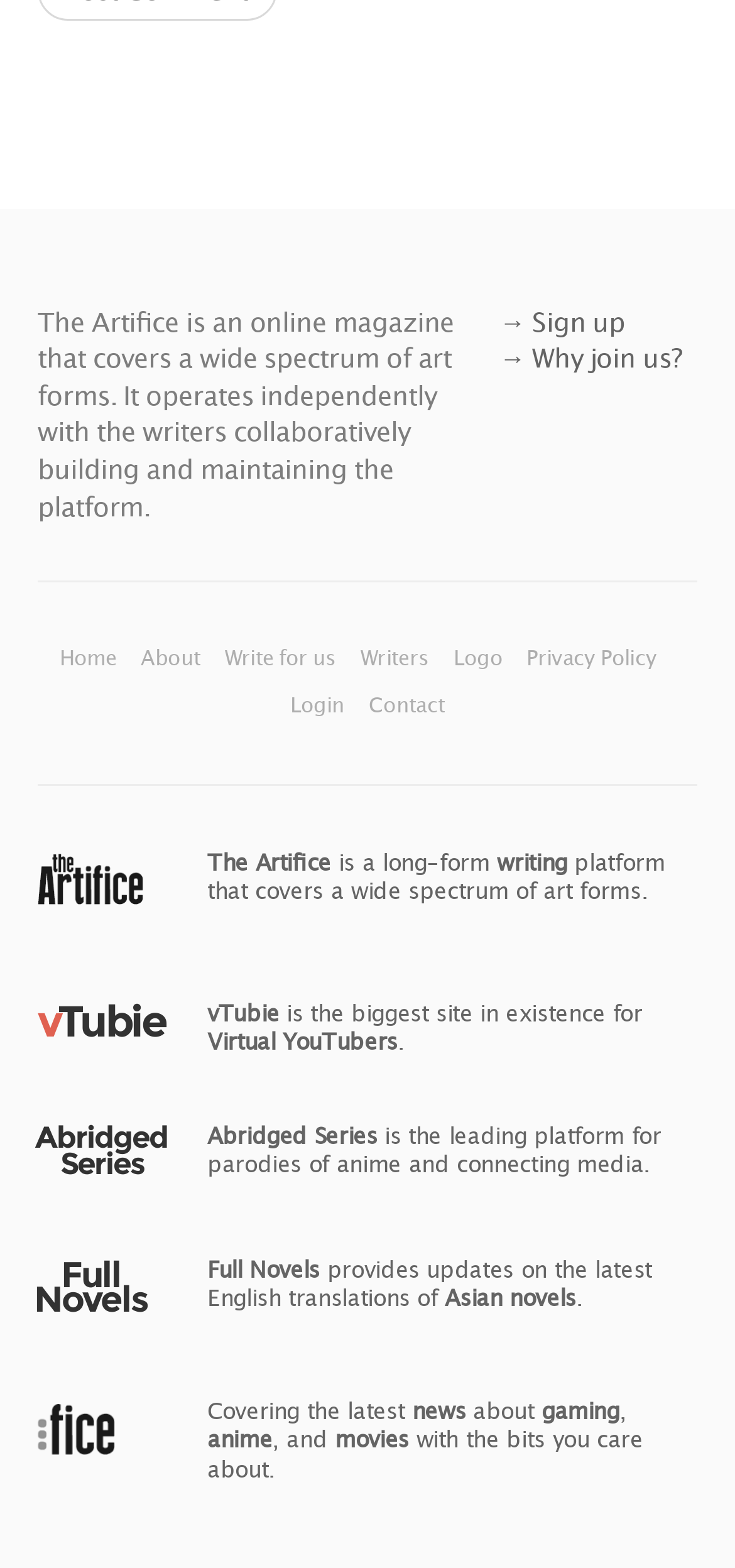Respond with a single word or short phrase to the following question: 
What is the topic of the 'Full Novels' section?

Asian novels